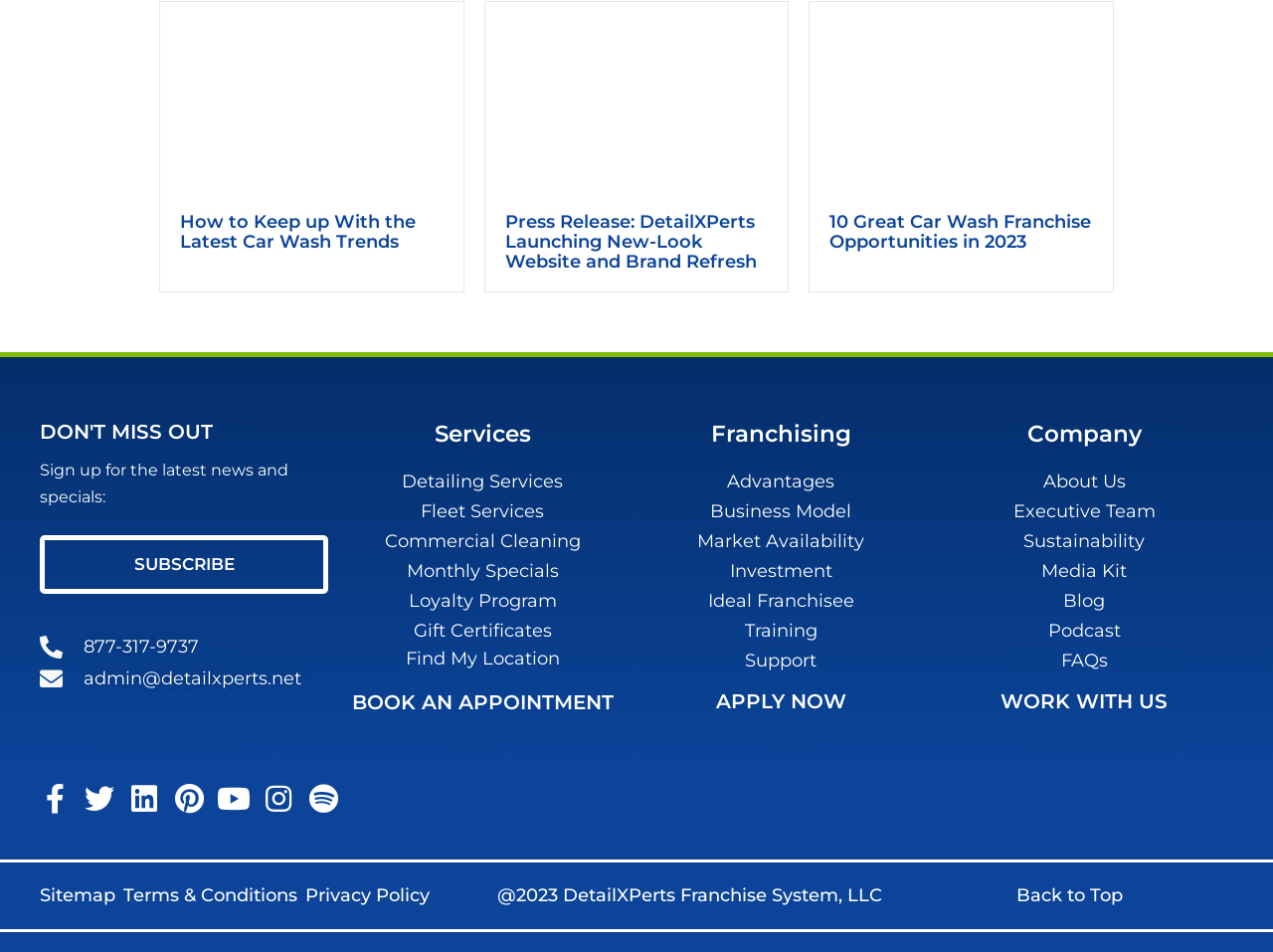Locate the bounding box coordinates of the element I should click to achieve the following instruction: "Follow DetailXPerts on Facebook".

[0.031, 0.823, 0.055, 0.854]